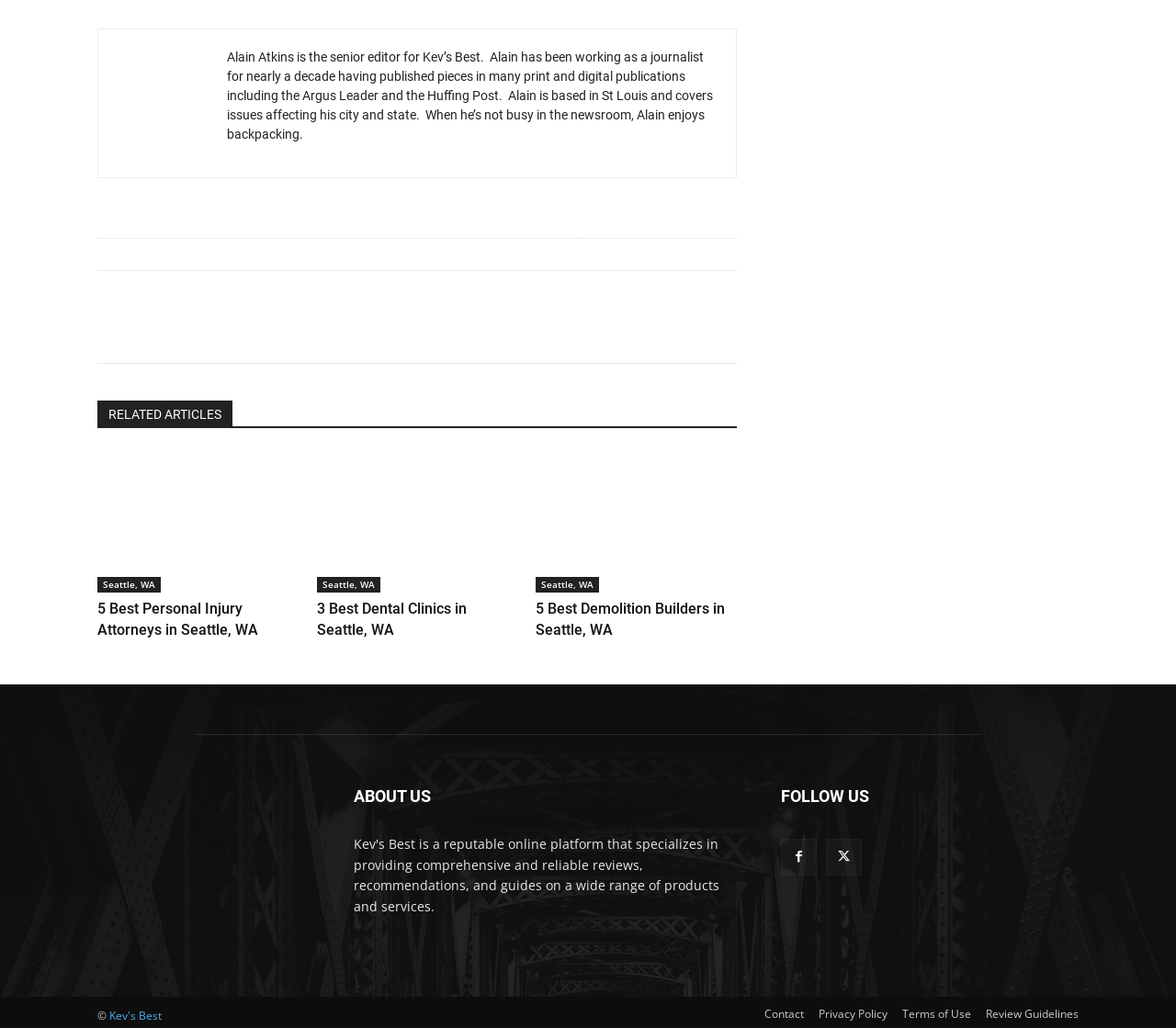Please specify the bounding box coordinates of the area that should be clicked to accomplish the following instruction: "Read about Alain Atkins". The coordinates should consist of four float numbers between 0 and 1, i.e., [left, top, right, bottom].

[0.193, 0.049, 0.606, 0.138]